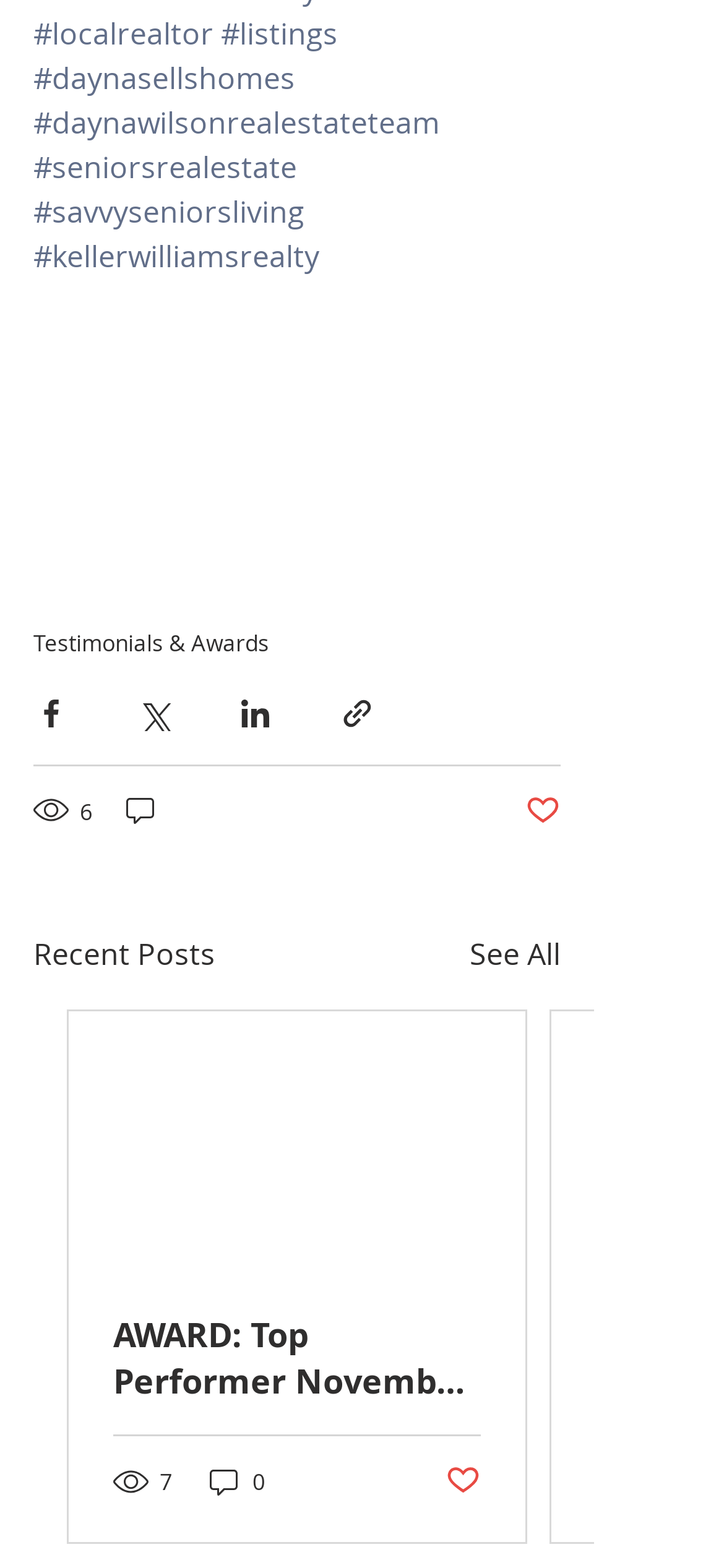Use a single word or phrase to answer this question: 
How many views does the post 'AWARD: Top Performer November 2023' have?

7 views